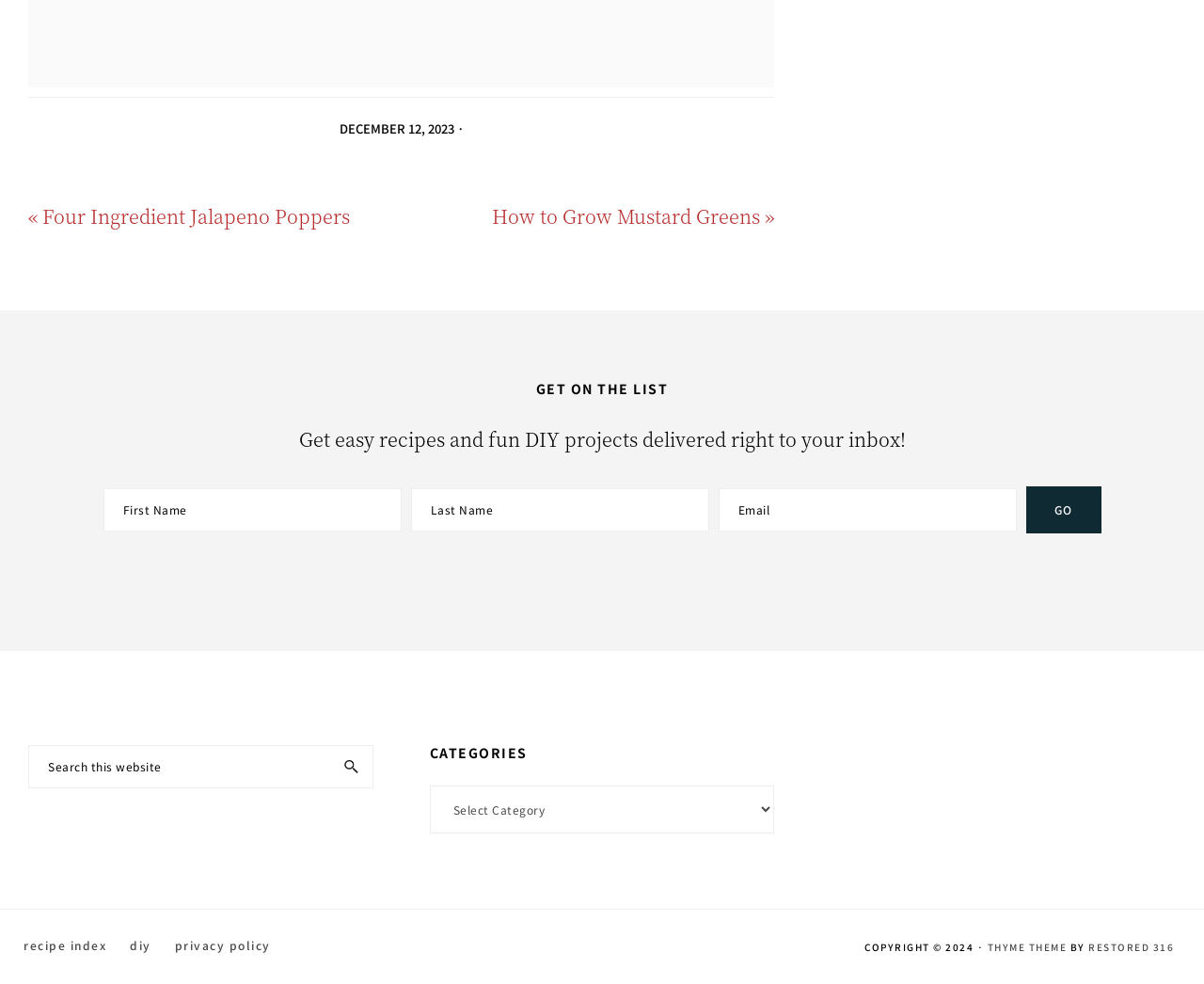Please answer the following question using a single word or phrase: 
What is the function of the button next to the search box?

Search